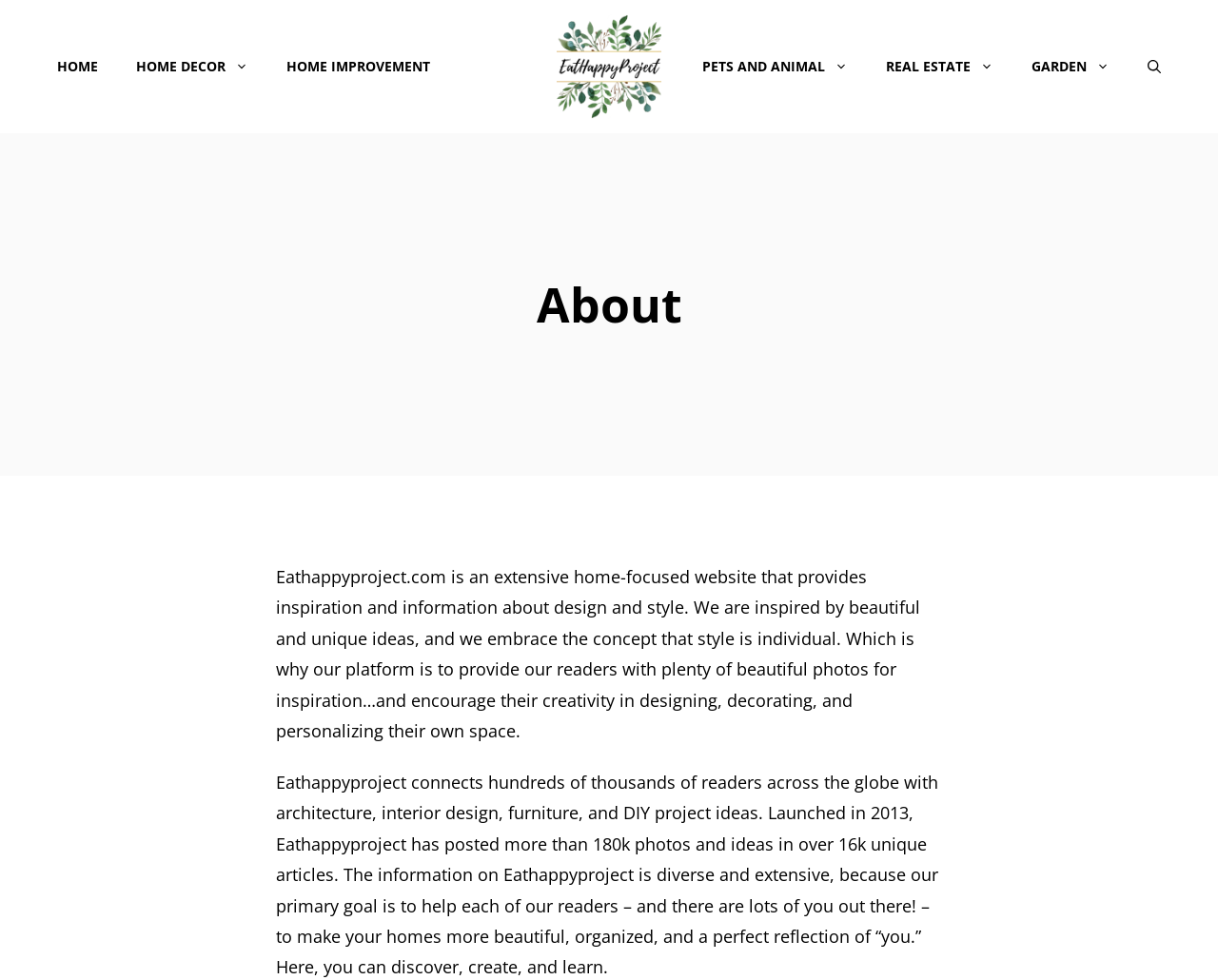Determine the coordinates of the bounding box that should be clicked to complete the instruction: "Contact the Office of the President". The coordinates should be represented by four float numbers between 0 and 1: [left, top, right, bottom].

None